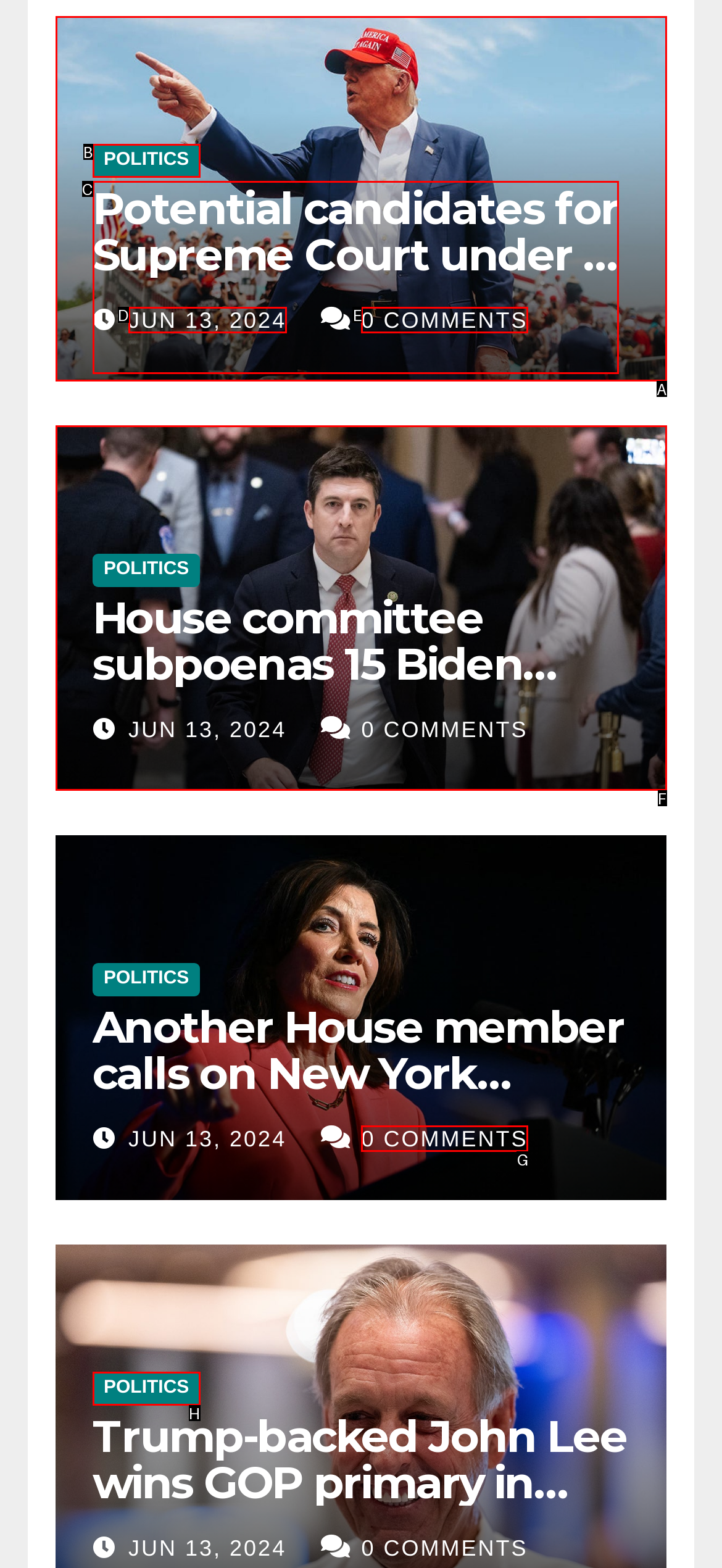Match the following description to a UI element: 0 Comments
Provide the letter of the matching option directly.

G